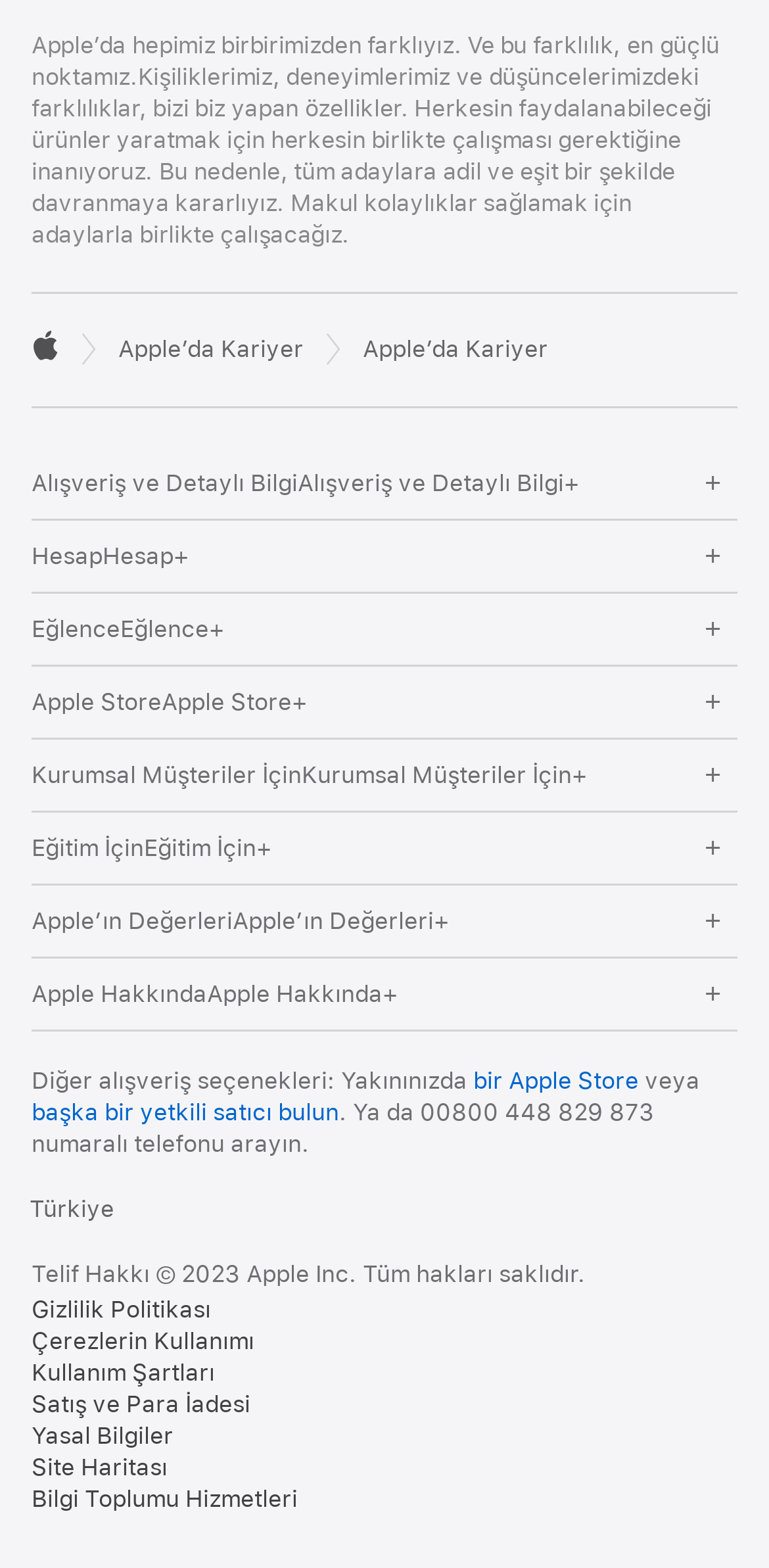How many links are available at the bottom of the page?
Using the visual information from the image, give a one-word or short-phrase answer.

8